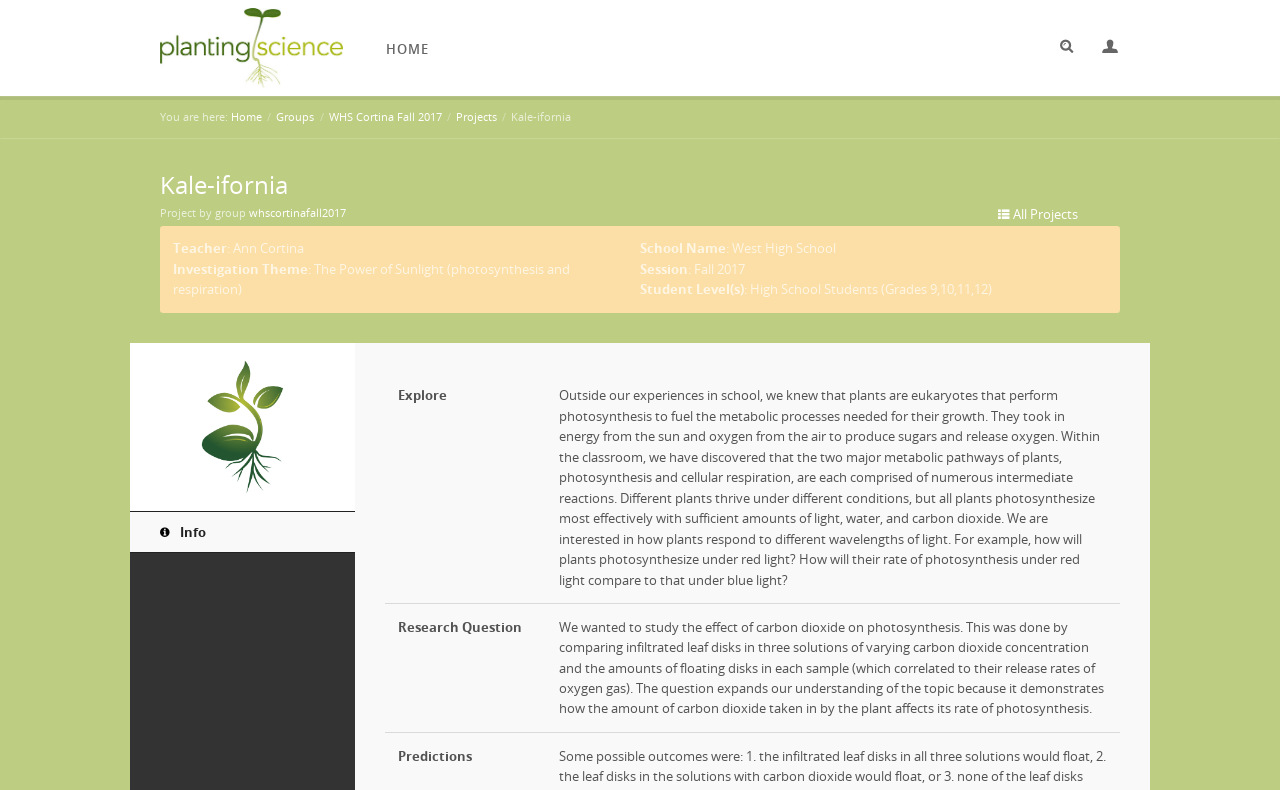Identify the bounding box of the HTML element described as: "Projects".

[0.356, 0.138, 0.388, 0.159]